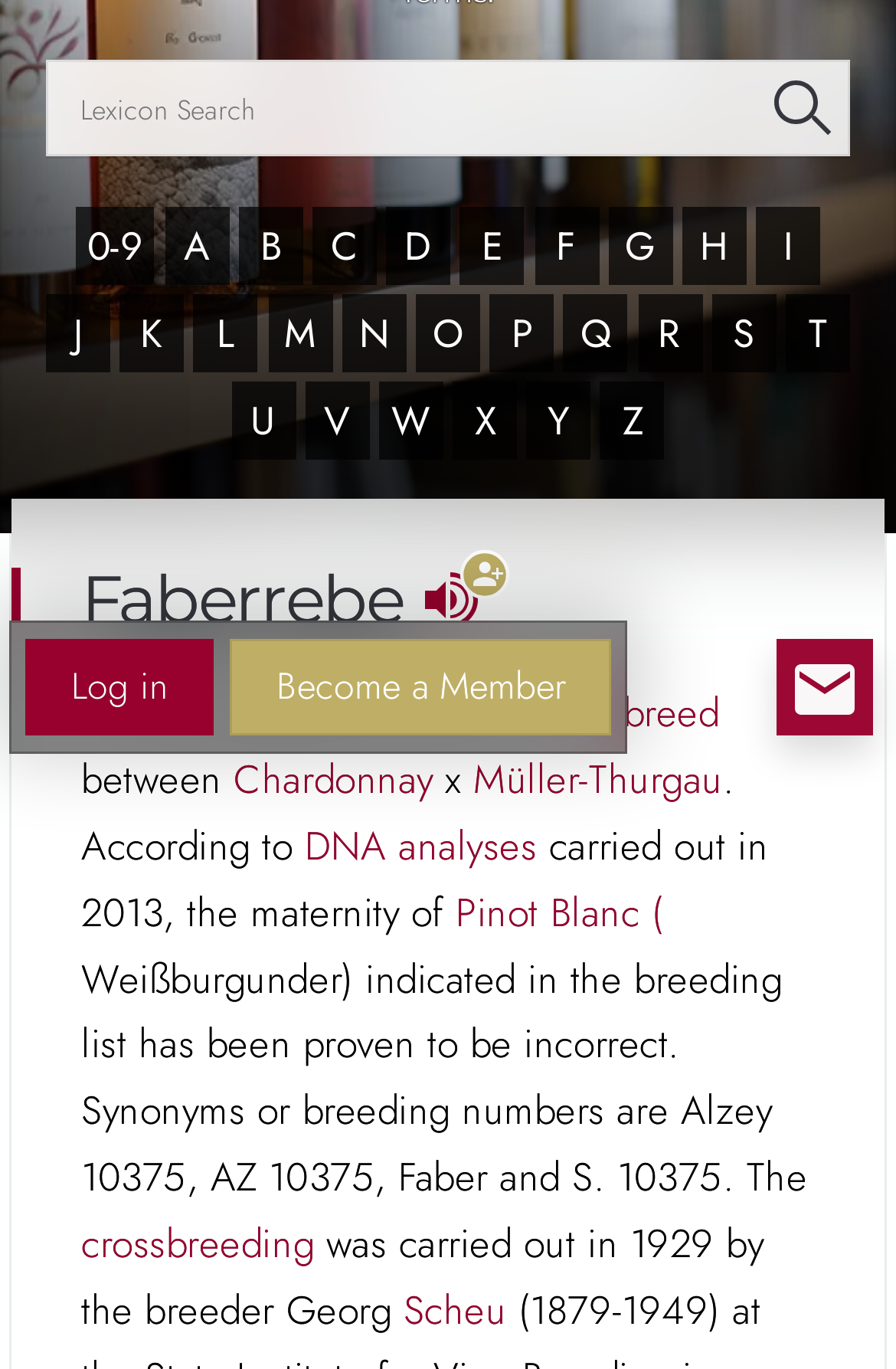Provide the bounding box coordinates for the UI element described in this sentence: "name="query" placeholder="Lexicon Search" title="Lexicon Search"". The coordinates should be four float values between 0 and 1, i.e., [left, top, right, bottom].

[0.051, 0.044, 0.949, 0.114]